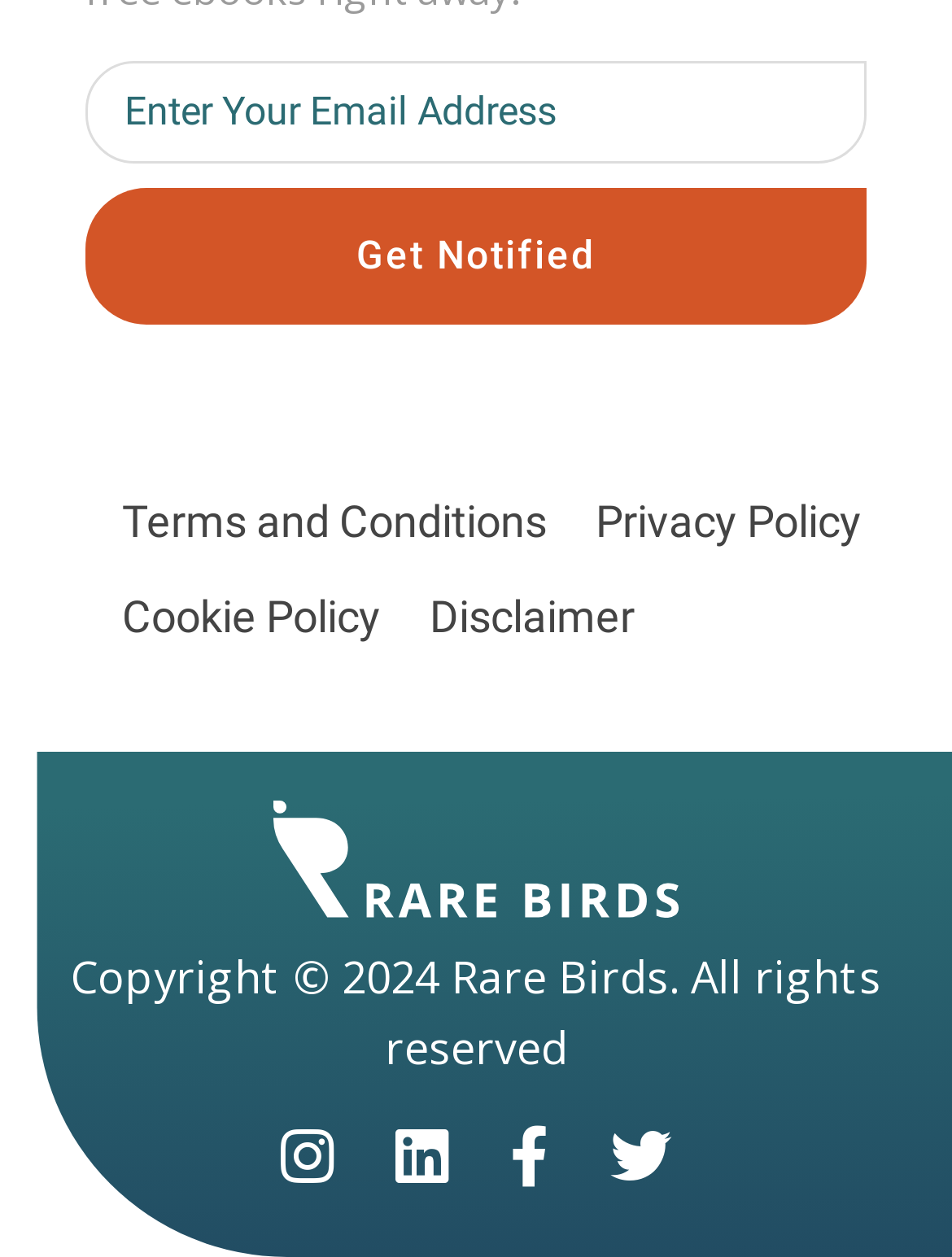Find the bounding box coordinates of the element you need to click on to perform this action: 'Click Facebook link'. The coordinates should be represented by four float values between 0 and 1, in the format [left, top, right, bottom].

[0.295, 0.893, 0.351, 0.949]